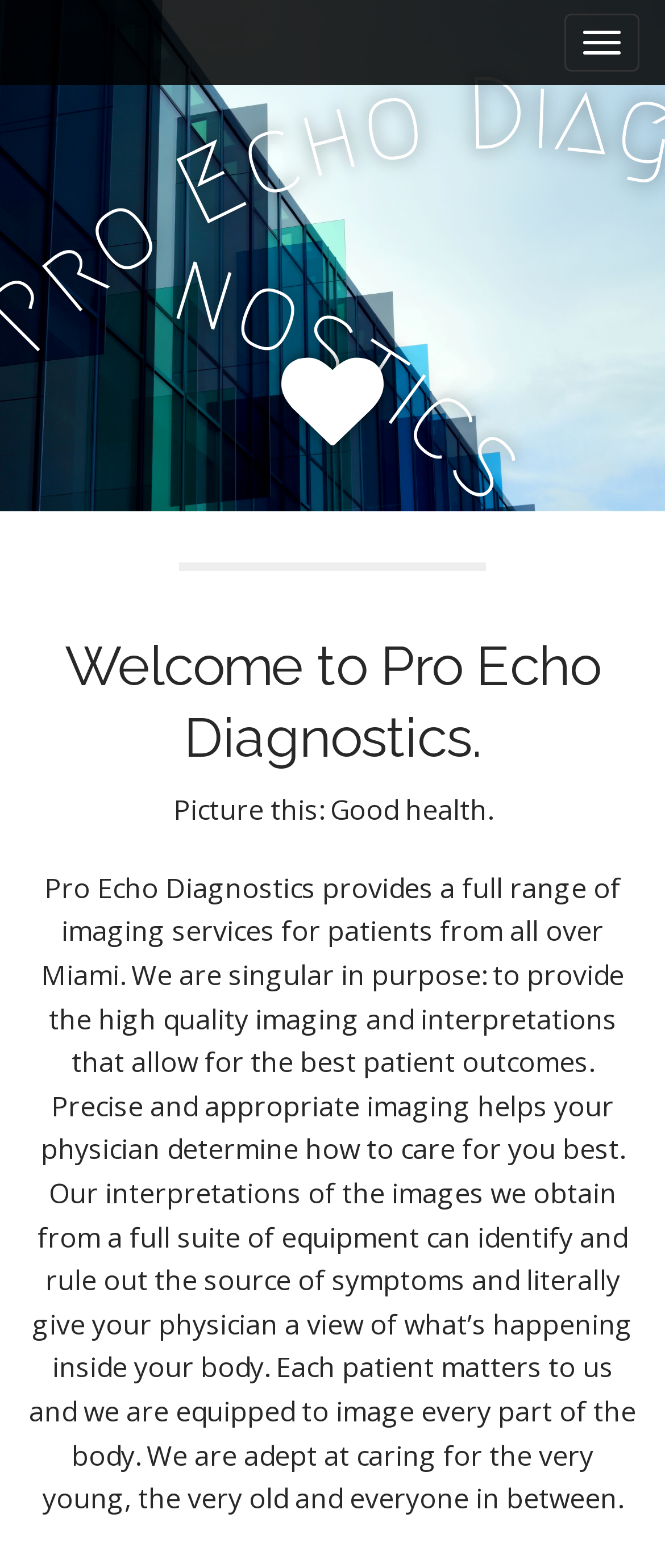What is the focus of Pro Echo Diagnostics?
Give a detailed response to the question by analyzing the screenshot.

The webpage emphasizes that Pro Echo Diagnostics is singular in purpose, focusing on providing high-quality imaging and interpretations that allow for the best patient outcomes, indicating that their primary focus is on achieving the best possible results for their patients.